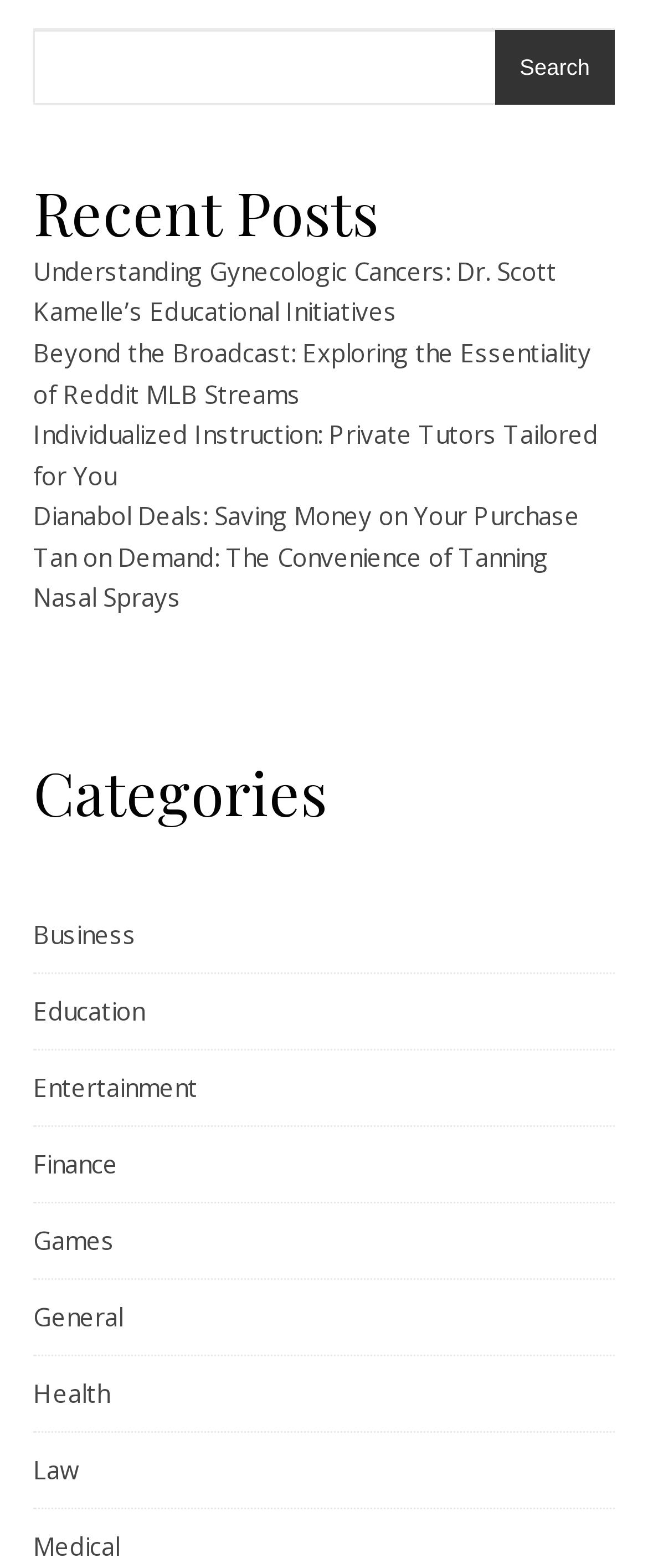Determine the bounding box coordinates of the section to be clicked to follow the instruction: "explore Health topics". The coordinates should be given as four float numbers between 0 and 1, formatted as [left, top, right, bottom].

[0.051, 0.865, 0.169, 0.913]